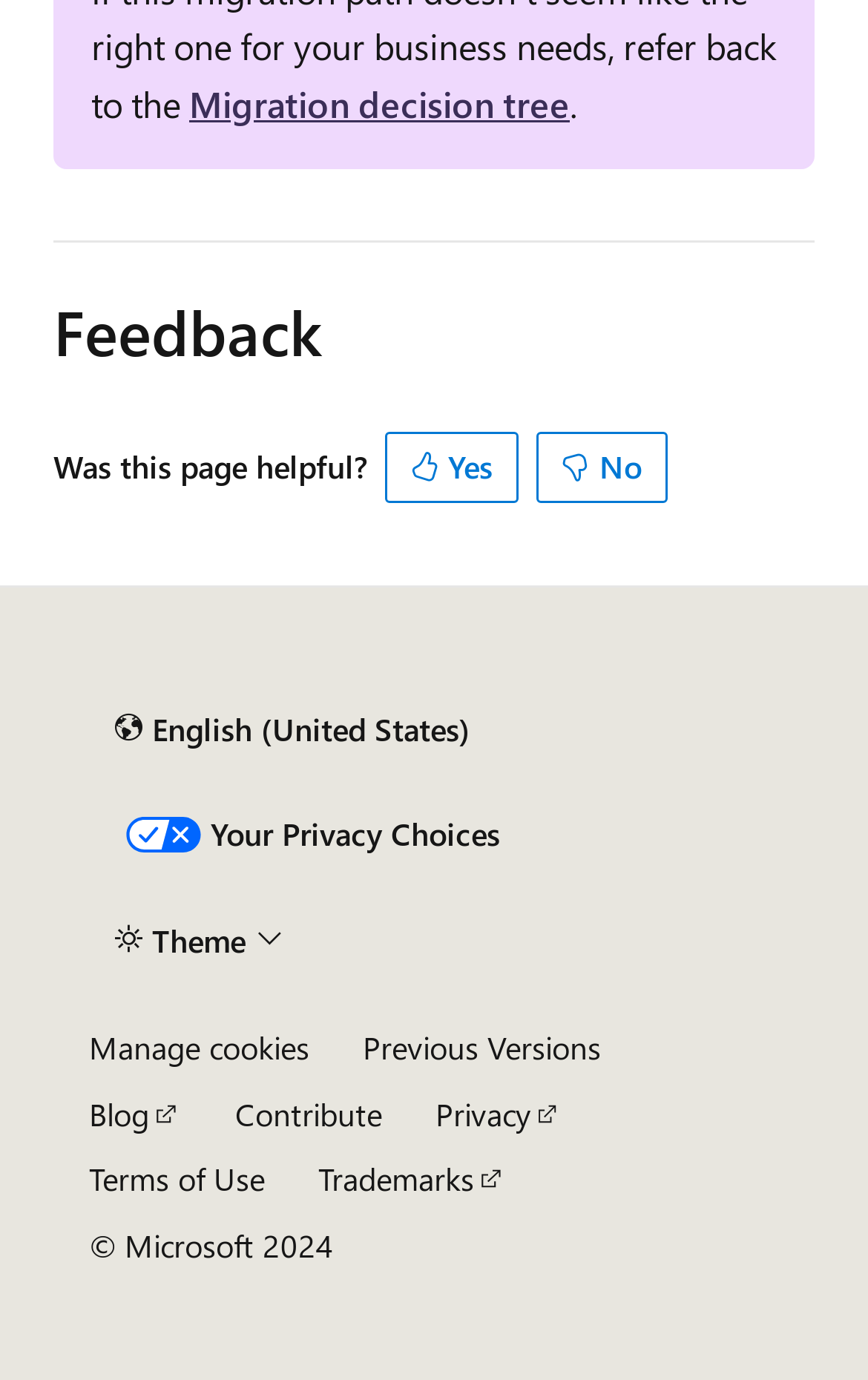Please answer the following question using a single word or phrase: 
What is the purpose of the 'Feedback' section?

To provide feedback